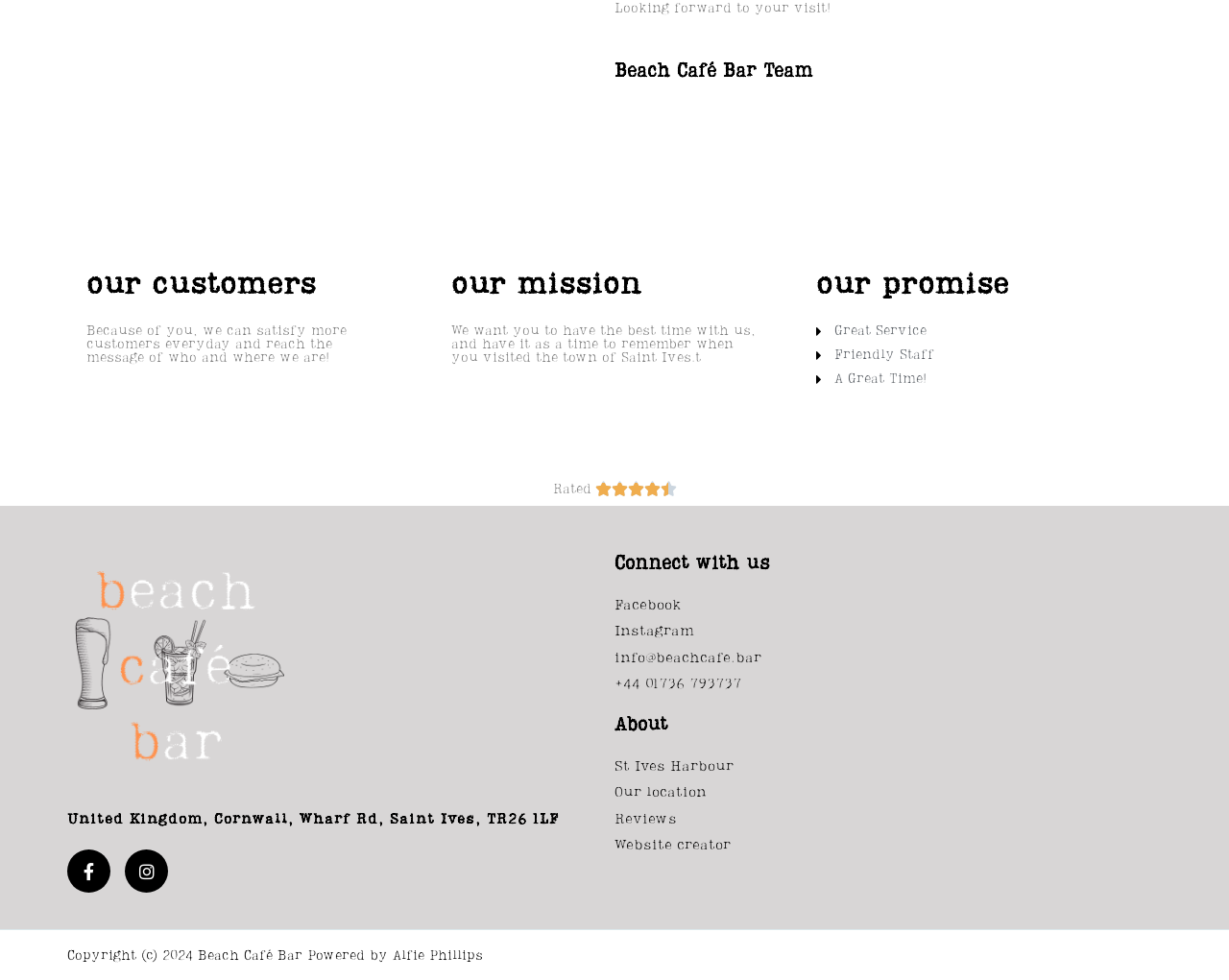Using the provided element description "+44 01736 793737", determine the bounding box coordinates of the UI element.

[0.5, 0.688, 0.945, 0.71]